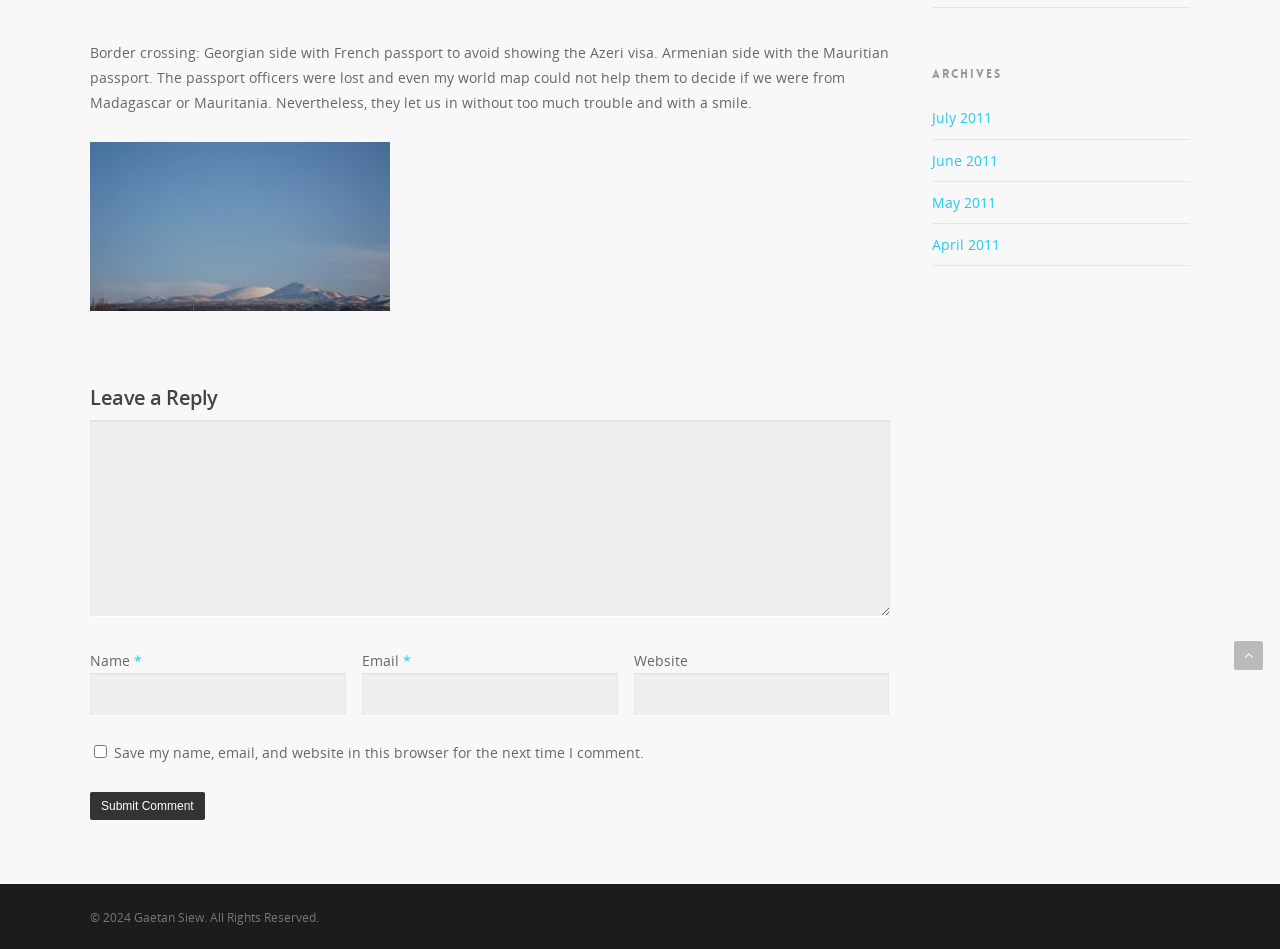Identify the bounding box of the UI element described as follows: "PFRree". Provide the coordinates as four float numbers in the range of 0 to 1 [left, top, right, bottom].

None